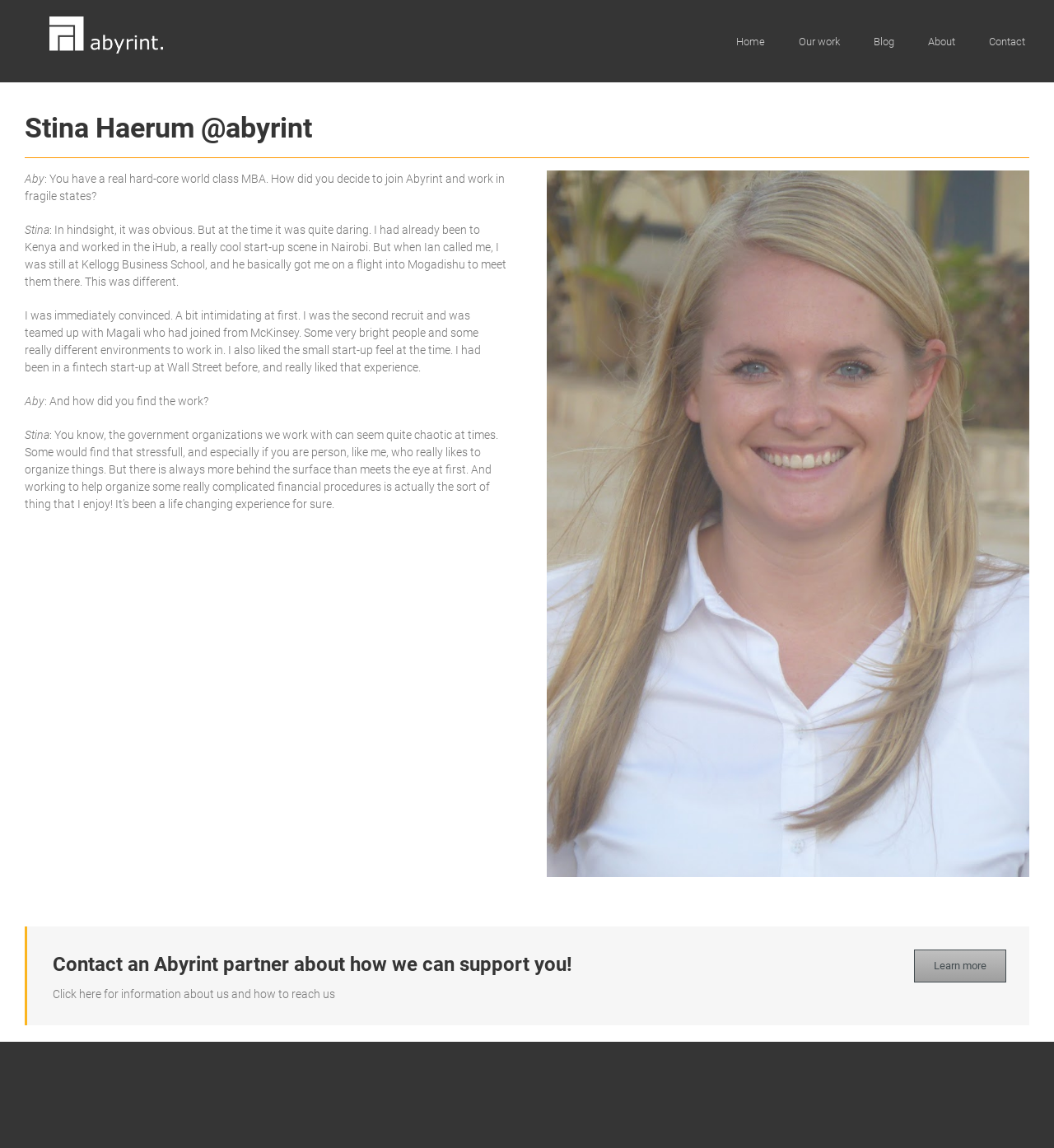What is the logo of the website?
Can you give a detailed and elaborate answer to the question?

The logo of the website is located at the top-left corner of the webpage, and it is an image with a bounding box coordinate of [0.047, 0.014, 0.154, 0.047].